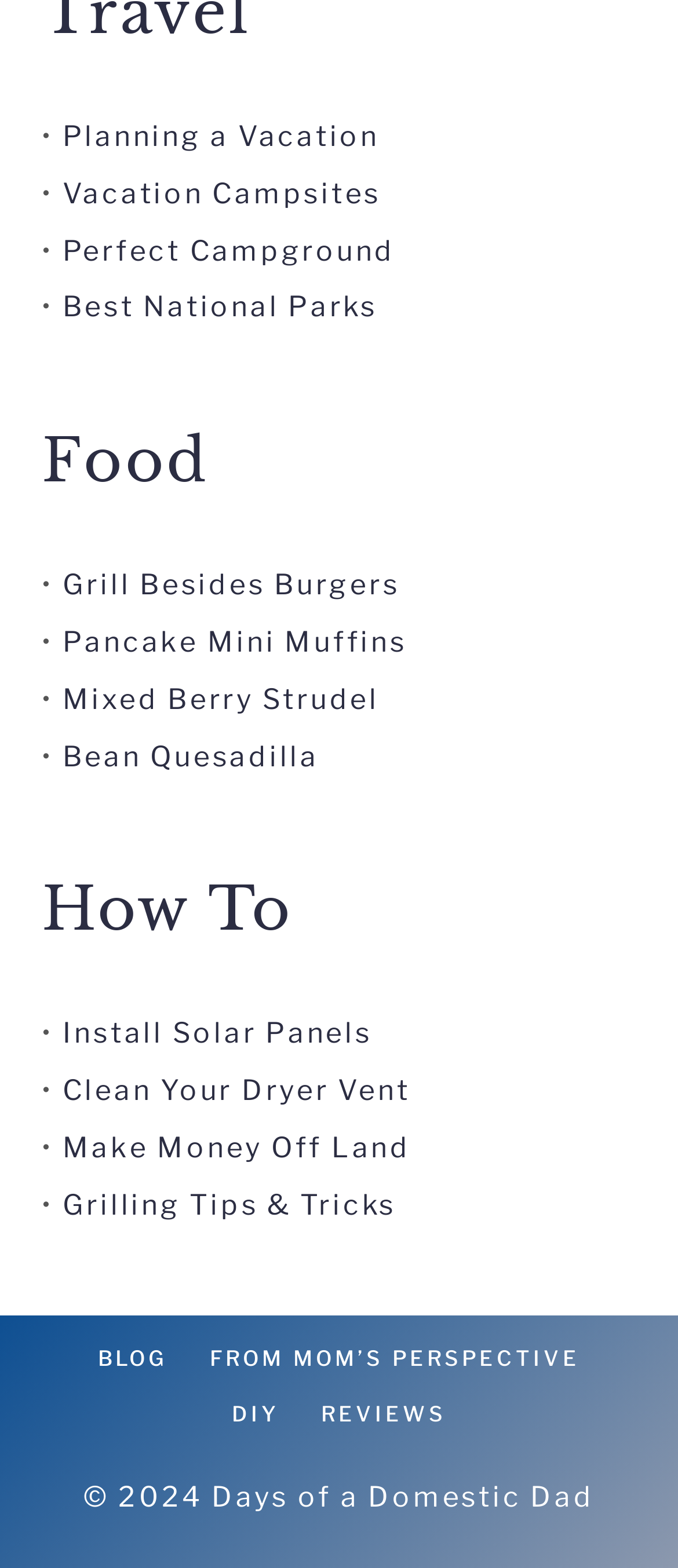Determine the bounding box coordinates of the element's region needed to click to follow the instruction: "Visit LinkedIn". Provide these coordinates as four float numbers between 0 and 1, formatted as [left, top, right, bottom].

None